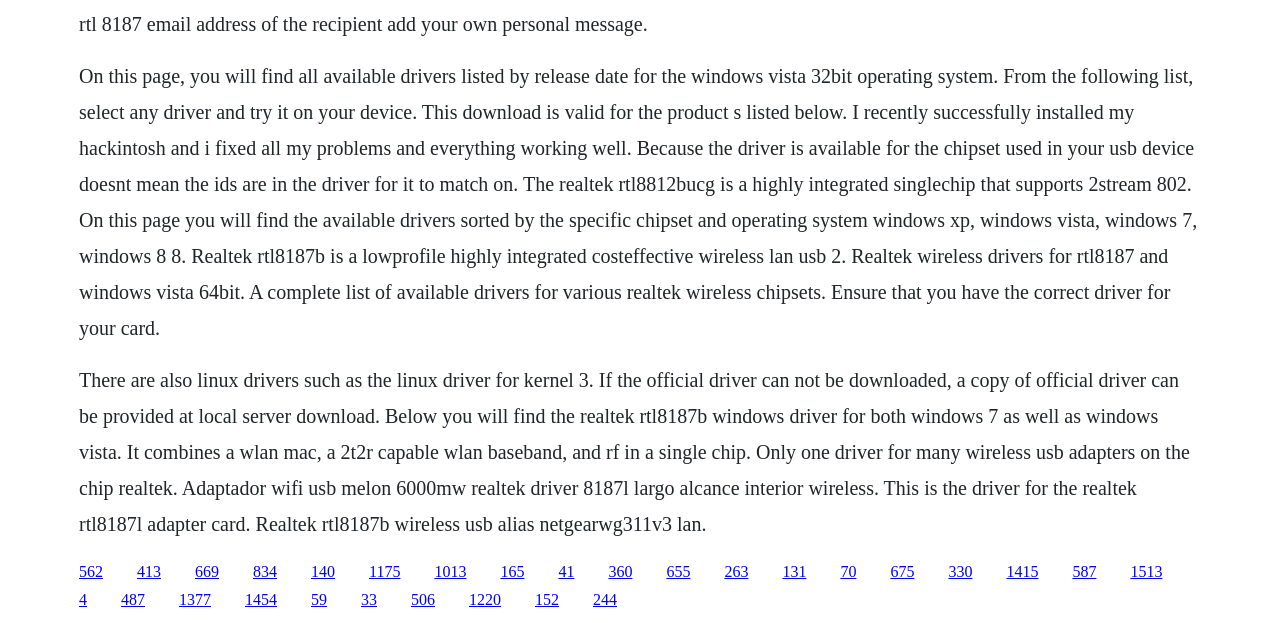Identify the bounding box coordinates of the area you need to click to perform the following instruction: "Check the driver for Netgear WG311V3 LAN".

[0.152, 0.903, 0.171, 0.93]